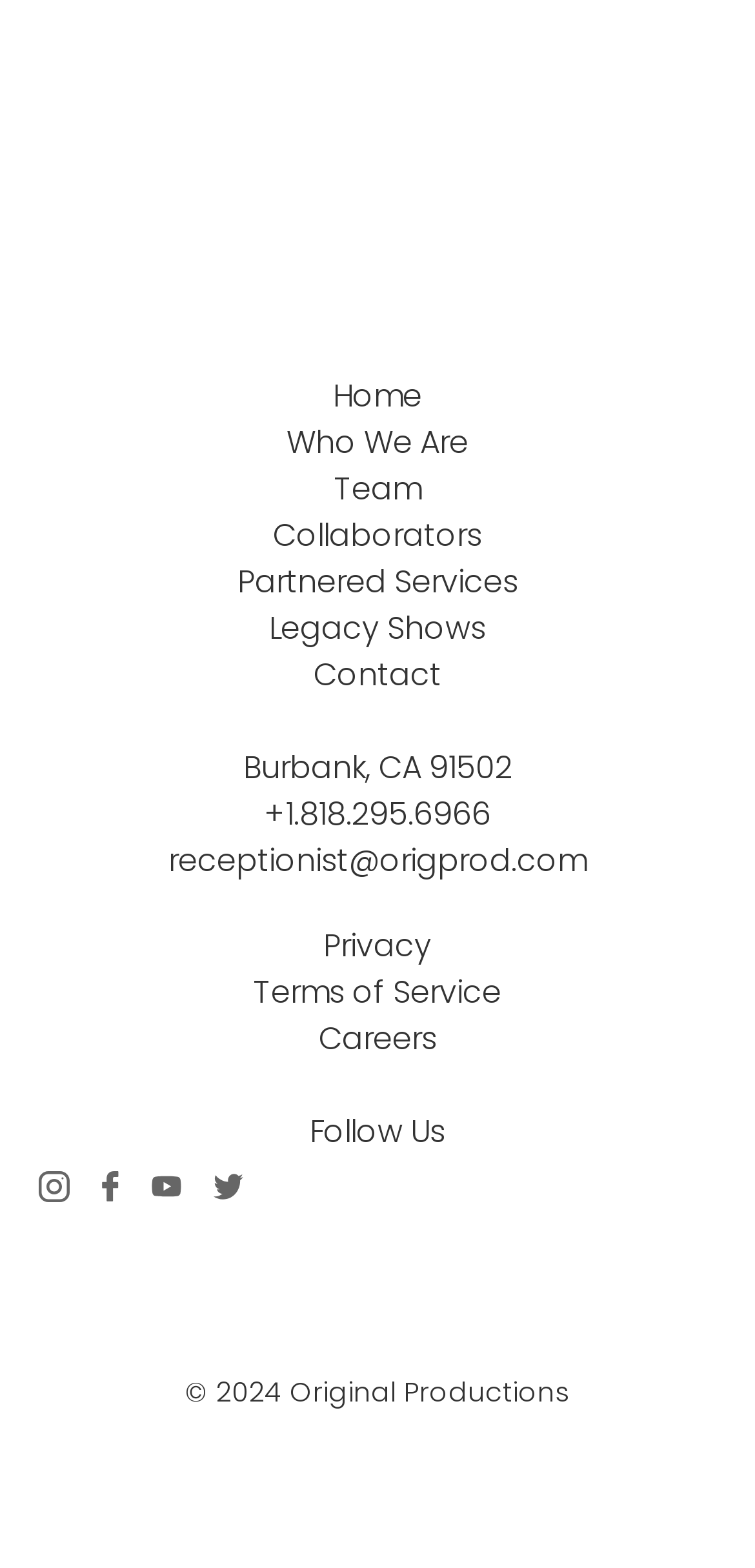Find the bounding box coordinates of the clickable region needed to perform the following instruction: "View the Team page". The coordinates should be provided as four float numbers between 0 and 1, i.e., [left, top, right, bottom].

[0.442, 0.298, 0.558, 0.326]